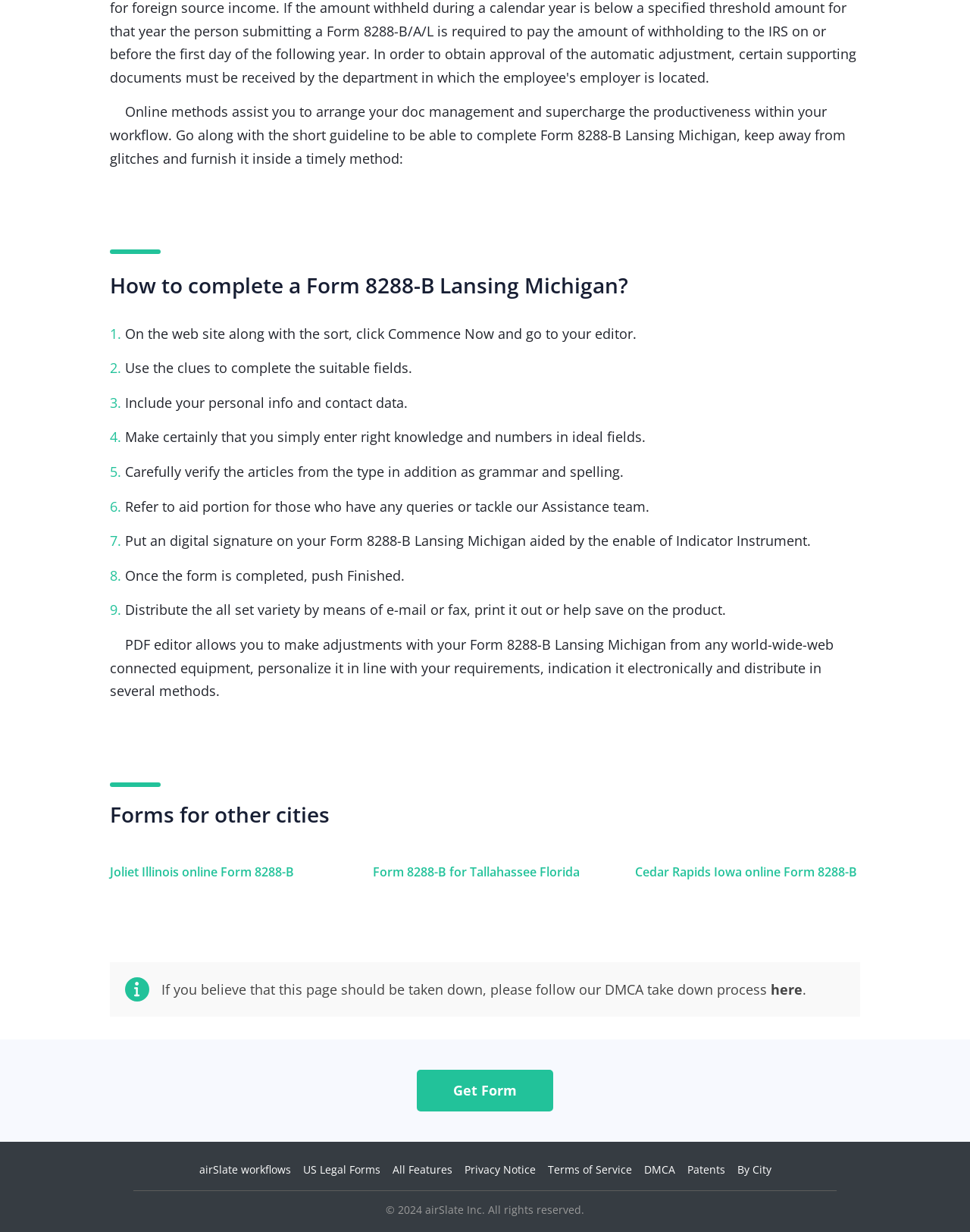Please find and report the bounding box coordinates of the element to click in order to perform the following action: "View the 'Forms for other cities' section". The coordinates should be expressed as four float numbers between 0 and 1, in the format [left, top, right, bottom].

[0.113, 0.62, 0.887, 0.672]